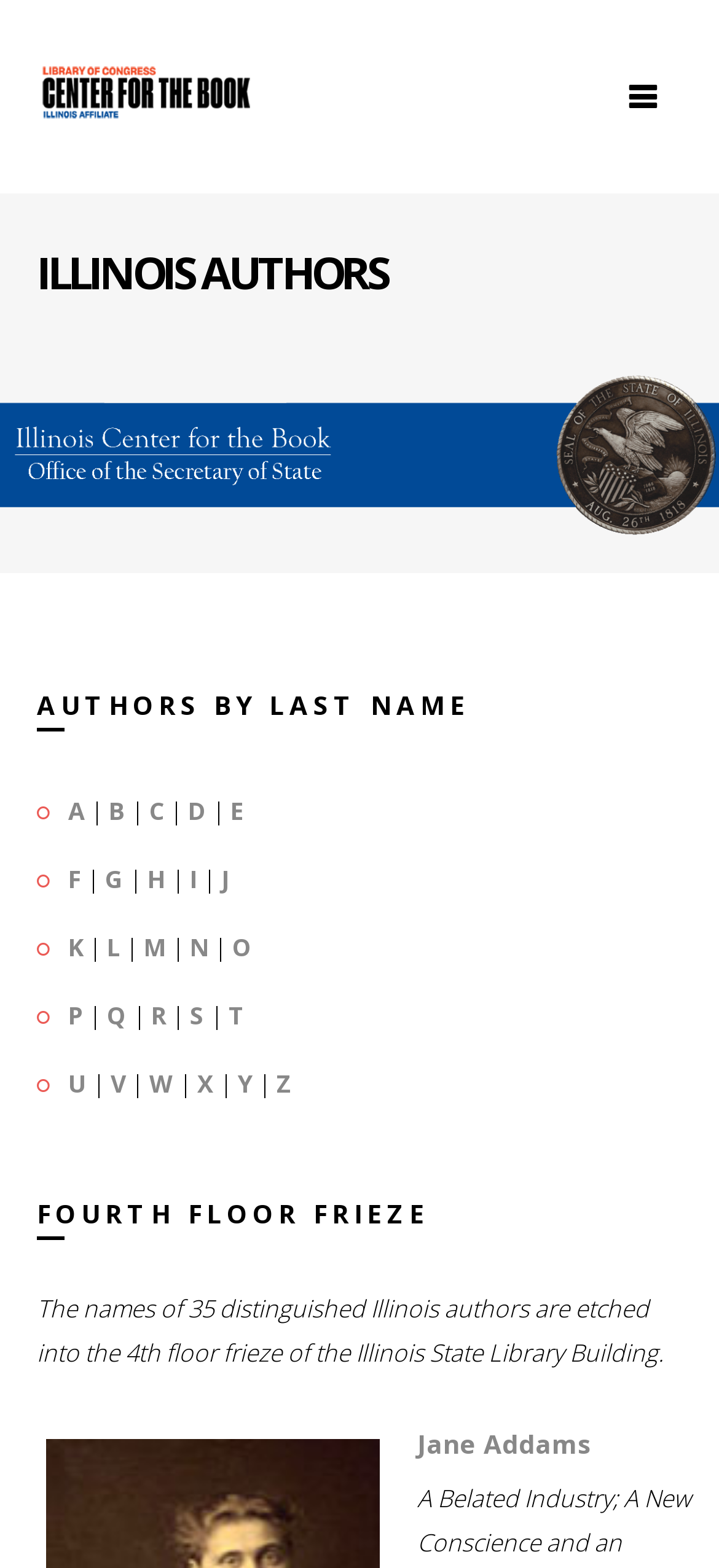Carefully examine the image and provide an in-depth answer to the question: What is the name of the author whose name is etched into the 4th floor frieze of the Illinois State Library Building?

According to the webpage, the name of the author whose name is etched into the 4th floor frieze of the Illinois State Library Building is Jane Addams, as indicated by the heading 'Jane Addams' and the corresponding link.